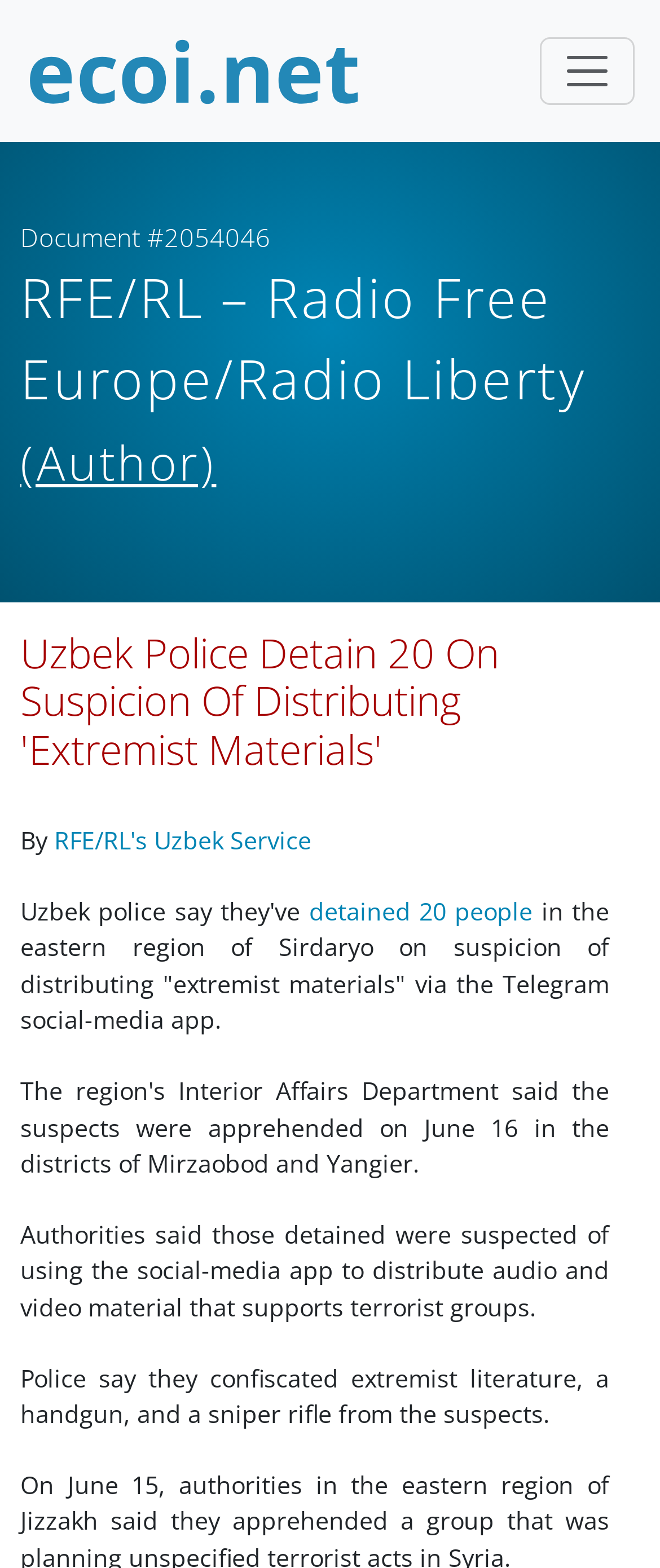What type of materials were confiscated from the suspects?
Using the image as a reference, give an elaborate response to the question.

The answer can be found in the text 'Police say they confiscated extremist literature, a handgun, and a sniper rifle from the suspects.' which indicates that the type of materials confiscated from the suspects are extremist literature, handgun, and sniper rifle.